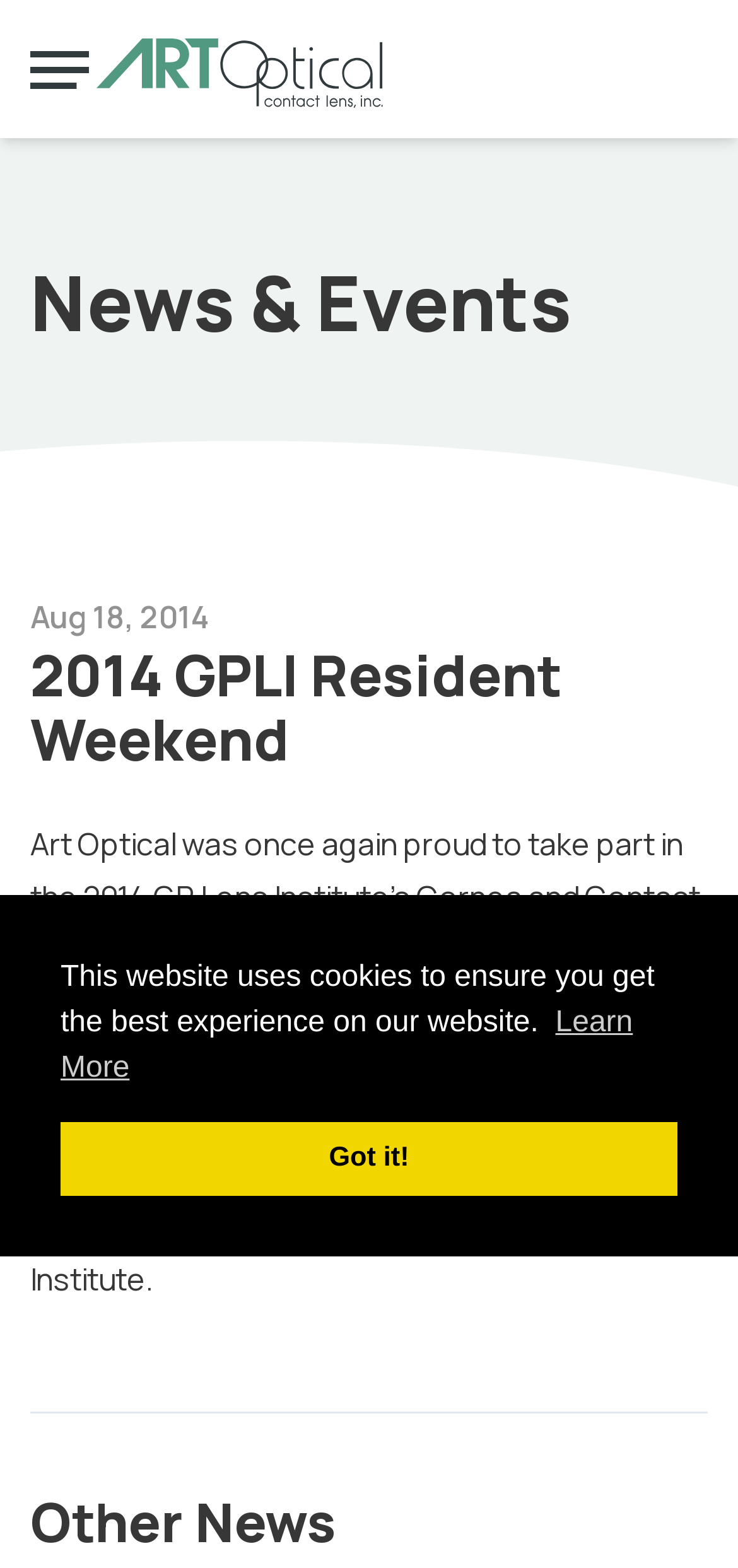How many contact lens specialists participated in the 2014 GPLI Resident Weekend?
Ensure your answer is thorough and detailed.

I found the number of contact lens specialists by reading the text under the '2014 GPLI Resident Weekend' heading, which states 'This year’s class of 27 young and motivated contact lens specialists...'.